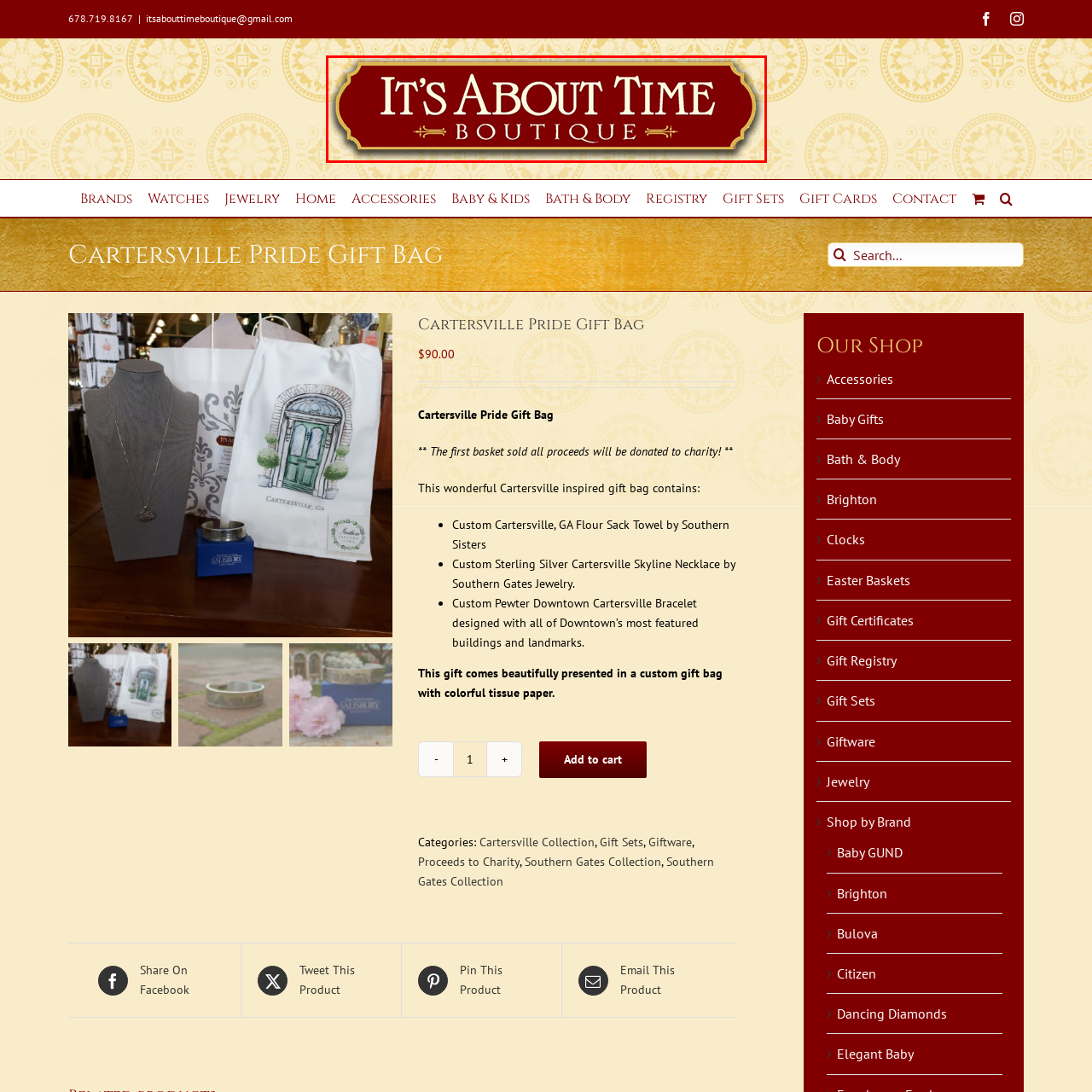Explain in detail what is happening in the image that is surrounded by the red box.

The image displays the logo of "It's About Time Boutique," characterized by an elegant design featuring the boutique's name prominently. The logo showcases a deep red background with white lettering, providing a striking contrast that draws attention. Intricate golden embellishments on either side of the name add a touch of sophistication, emphasizing the boutique's focus on style and quality. This logo serves as a representation of the boutique's identity, reflecting its charm and inviting customers to explore its offerings.